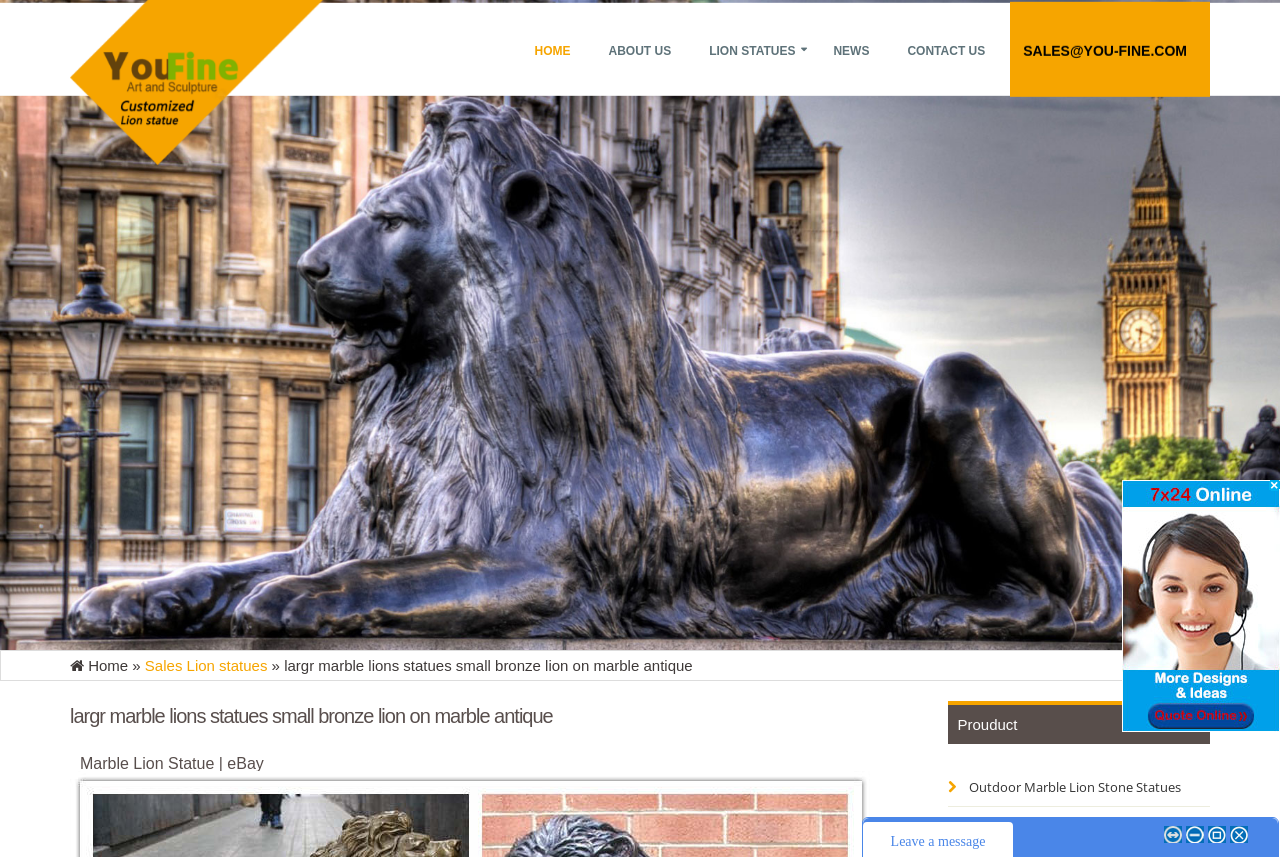Identify the bounding box of the UI element described as follows: "Outdoor Marble Lion Stone Statues". Provide the coordinates as four float numbers in the range of 0 to 1 [left, top, right, bottom].

[0.74, 0.898, 0.945, 0.942]